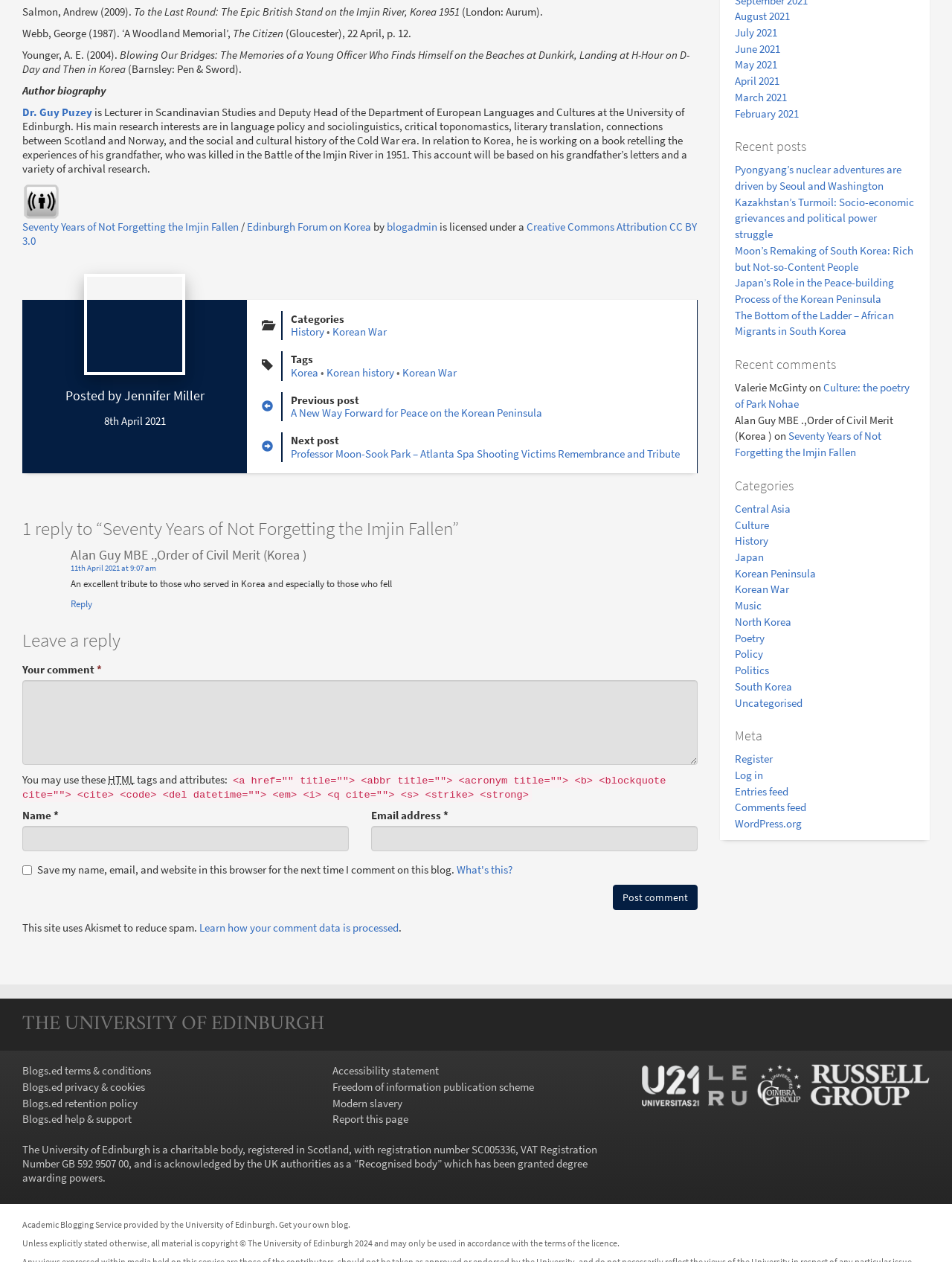What is the name of the department where Dr. Guy Puzey is Deputy Head?
Offer a detailed and full explanation in response to the question.

I determined the answer by looking at the author biography section, where it mentions that Dr. Guy Puzey is Deputy Head of the Department of European Languages and Cultures at the University of Edinburgh.